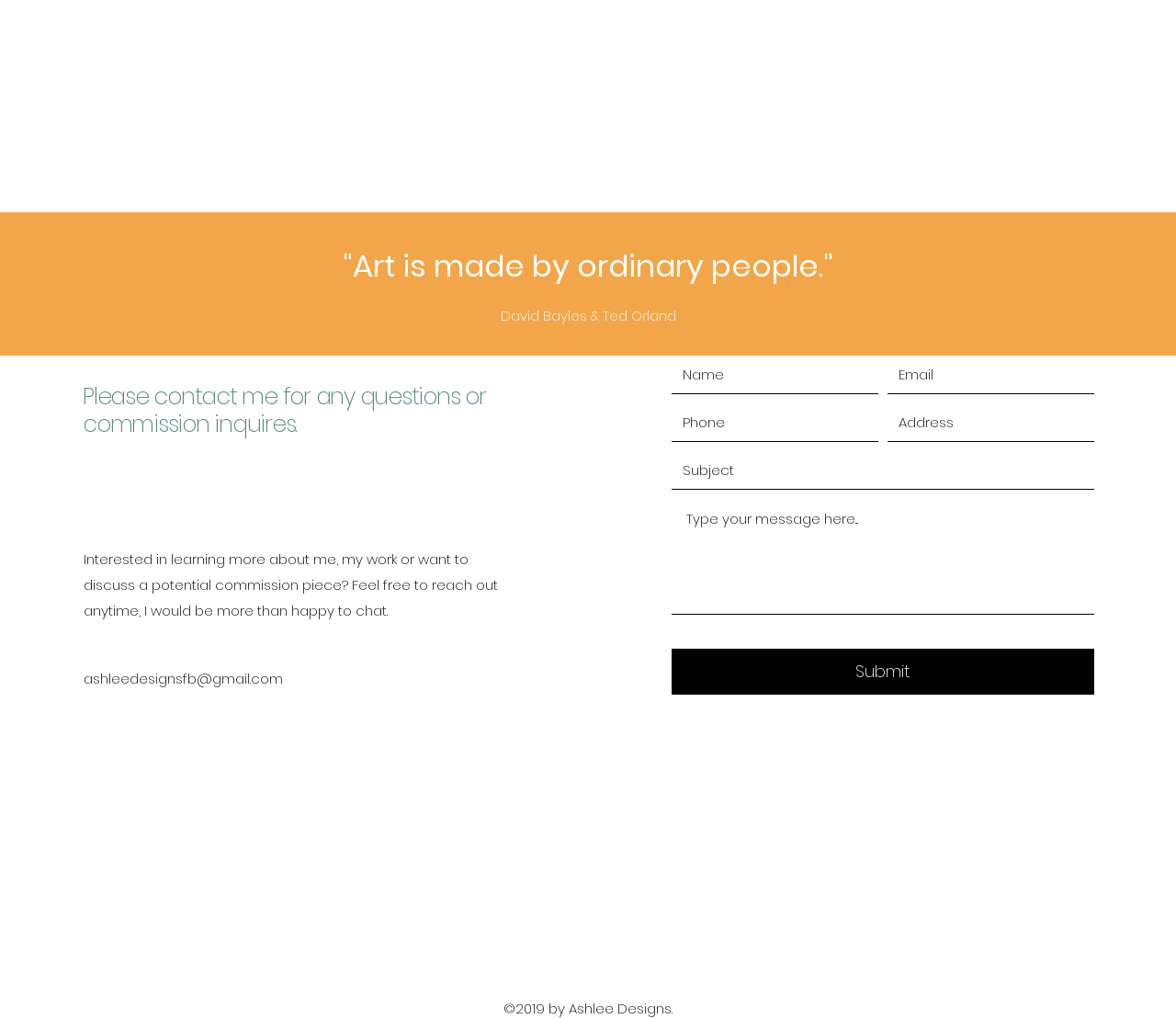Find the bounding box coordinates of the clickable region needed to perform the following instruction: "contact the artist". The coordinates should be provided as four float numbers between 0 and 1, i.e., [left, top, right, bottom].

[0.071, 0.656, 0.241, 0.675]